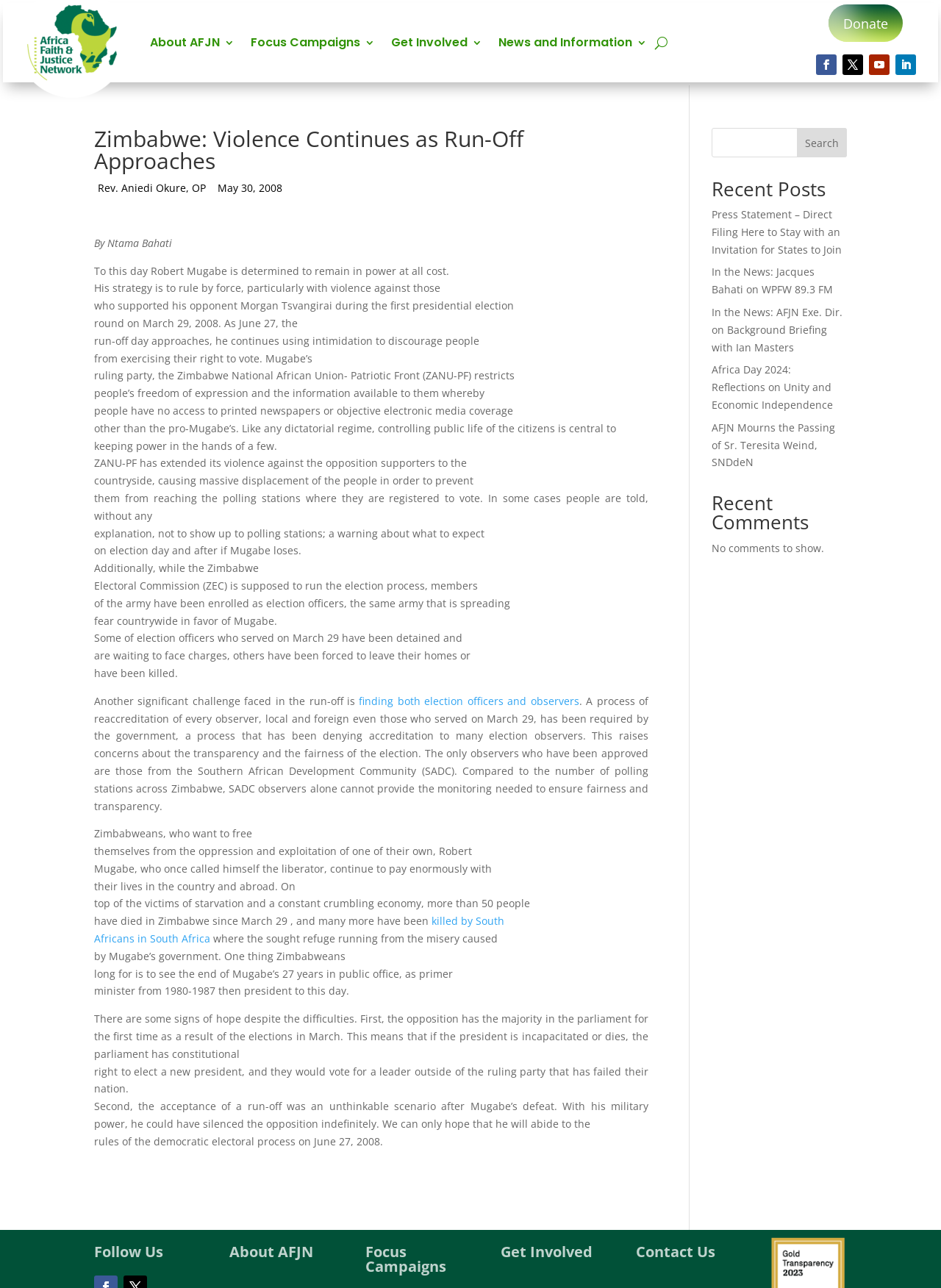Please locate the bounding box coordinates of the element's region that needs to be clicked to follow the instruction: "Click the 'Recent Posts' heading". The bounding box coordinates should be provided as four float numbers between 0 and 1, i.e., [left, top, right, bottom].

[0.756, 0.139, 0.9, 0.16]